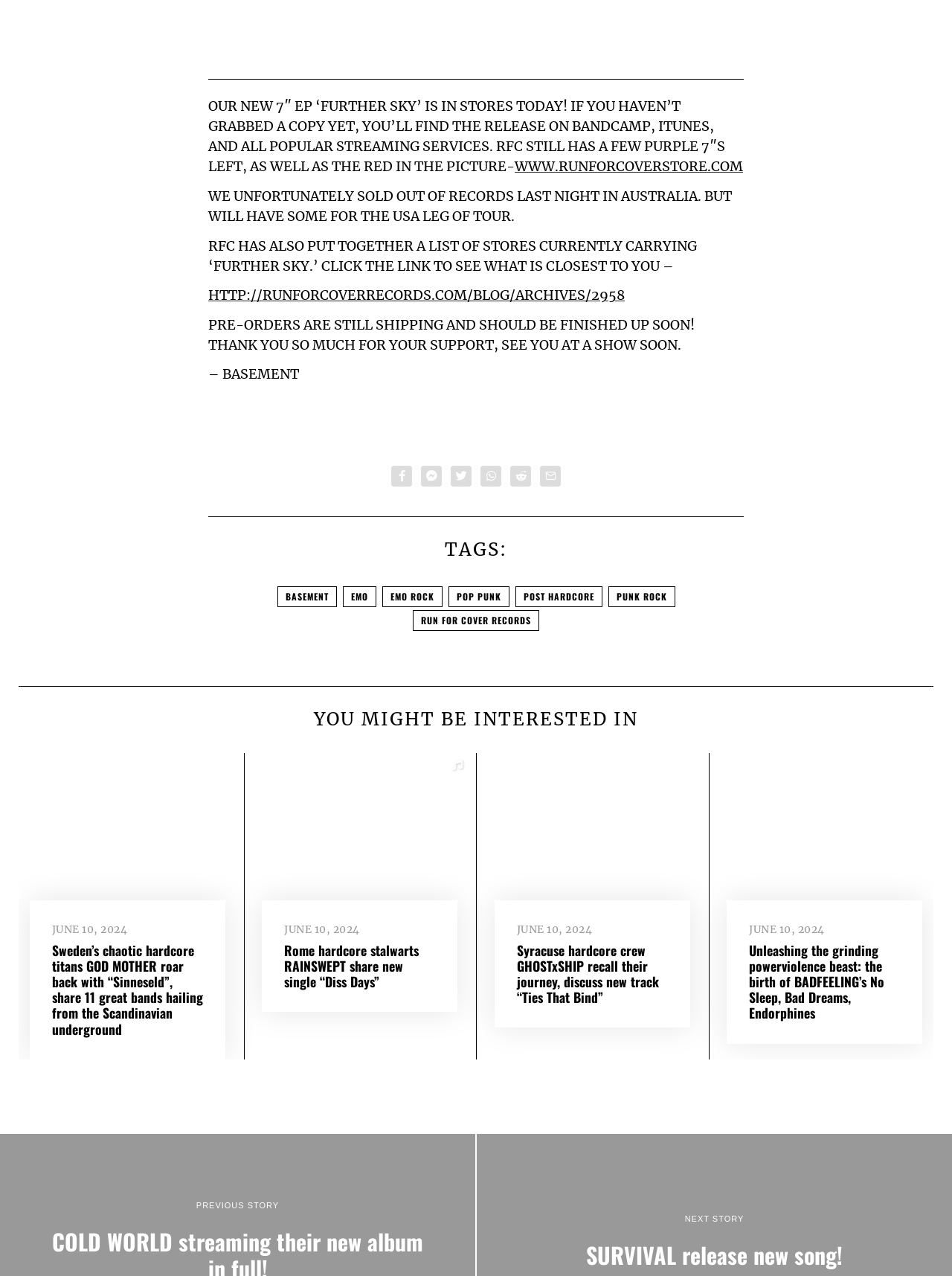Pinpoint the bounding box coordinates of the area that must be clicked to complete this instruction: "Click the link to buy the new 7″ EP ‘FURTHER SKY’".

[0.541, 0.124, 0.78, 0.137]